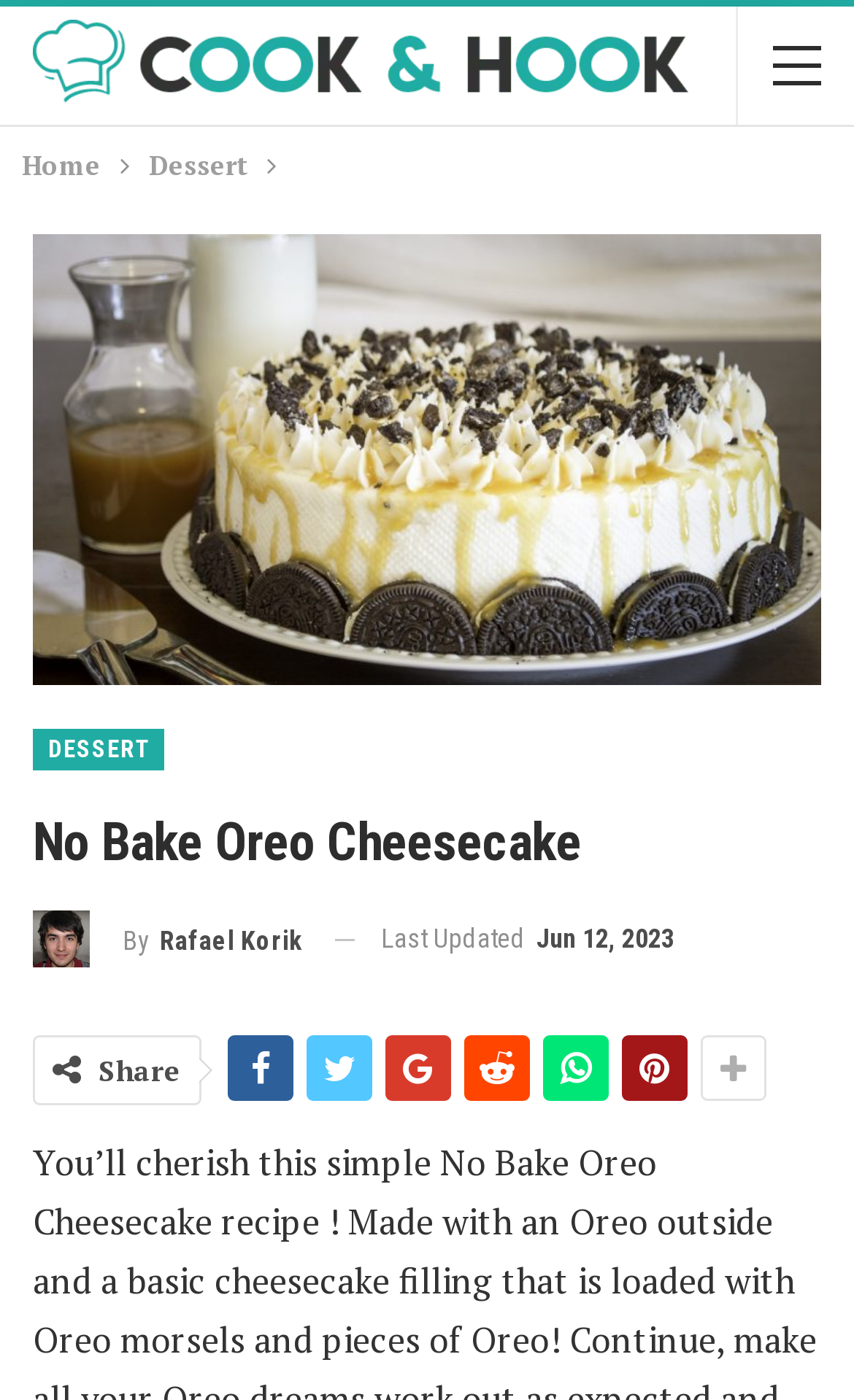Locate the bounding box for the described UI element: "Dessert". Ensure the coordinates are four float numbers between 0 and 1, formatted as [left, top, right, bottom].

[0.038, 0.521, 0.192, 0.55]